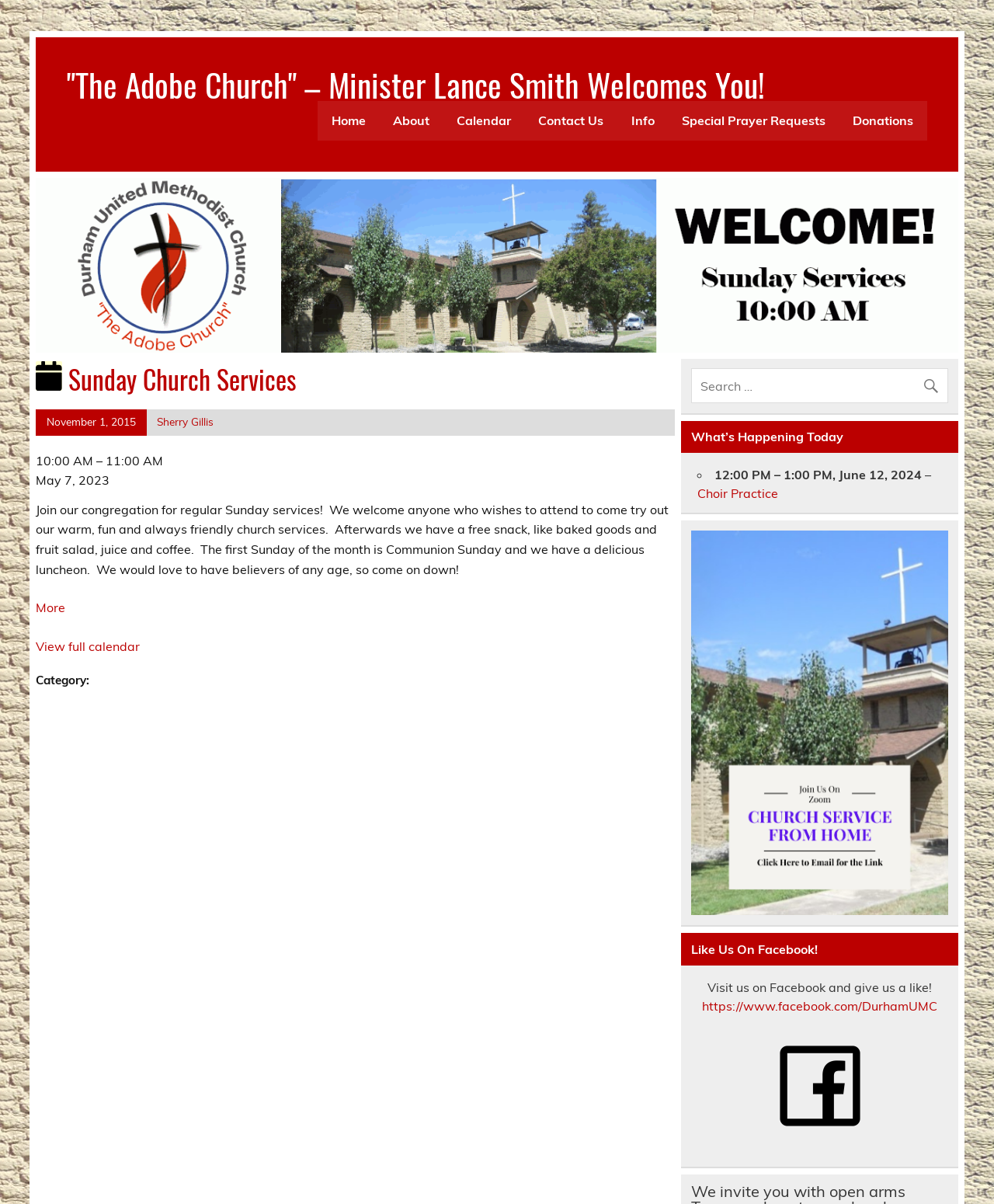Identify the bounding box coordinates for the element you need to click to achieve the following task: "View the 'Calendar'". Provide the bounding box coordinates as four float numbers between 0 and 1, in the form [left, top, right, bottom].

[0.446, 0.084, 0.528, 0.117]